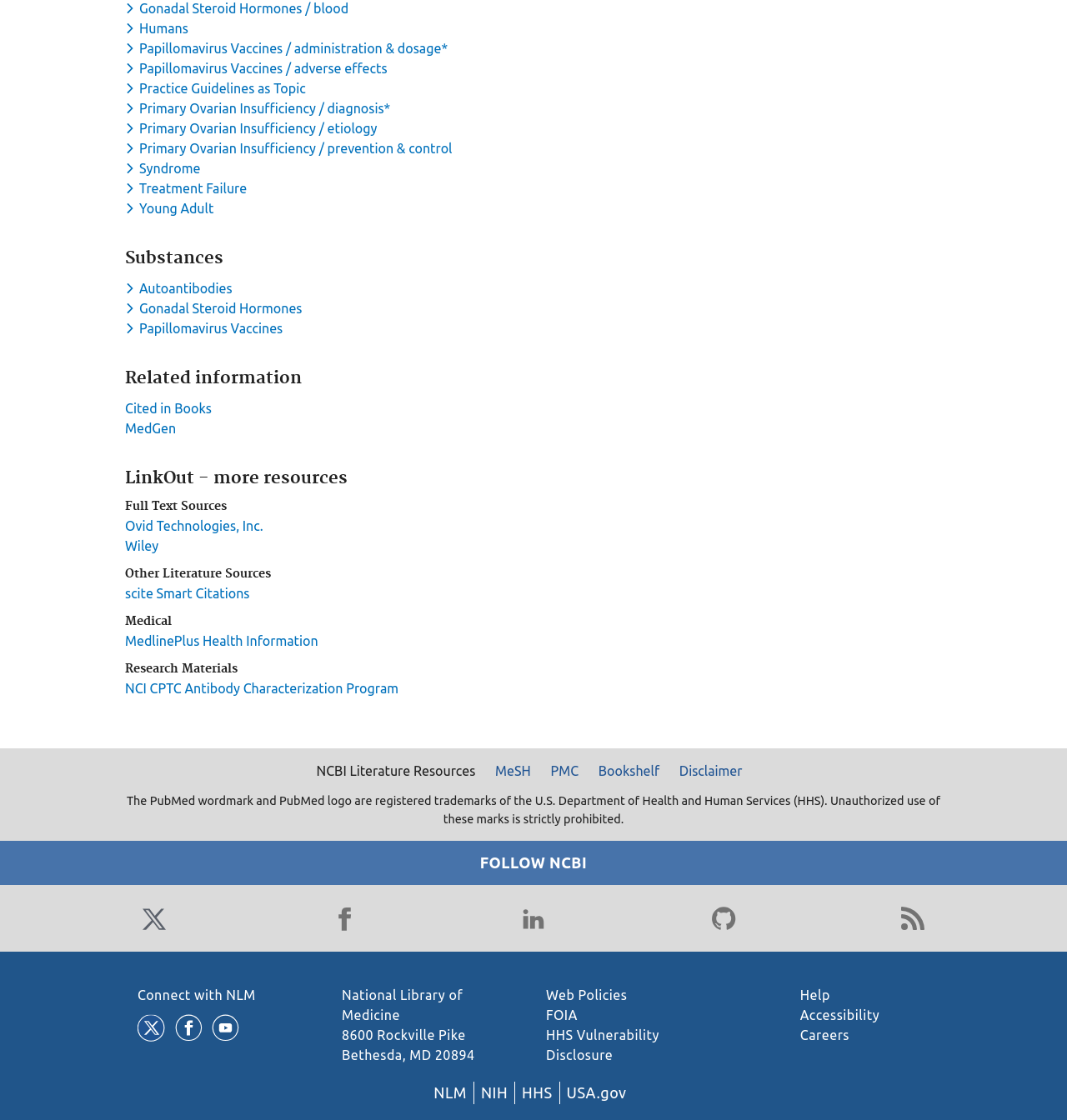Please find the bounding box coordinates of the element's region to be clicked to carry out this instruction: "Toggle dropdown menu for keyword Gonadal Steroid Hormones / blood".

[0.117, 0.0, 0.331, 0.014]